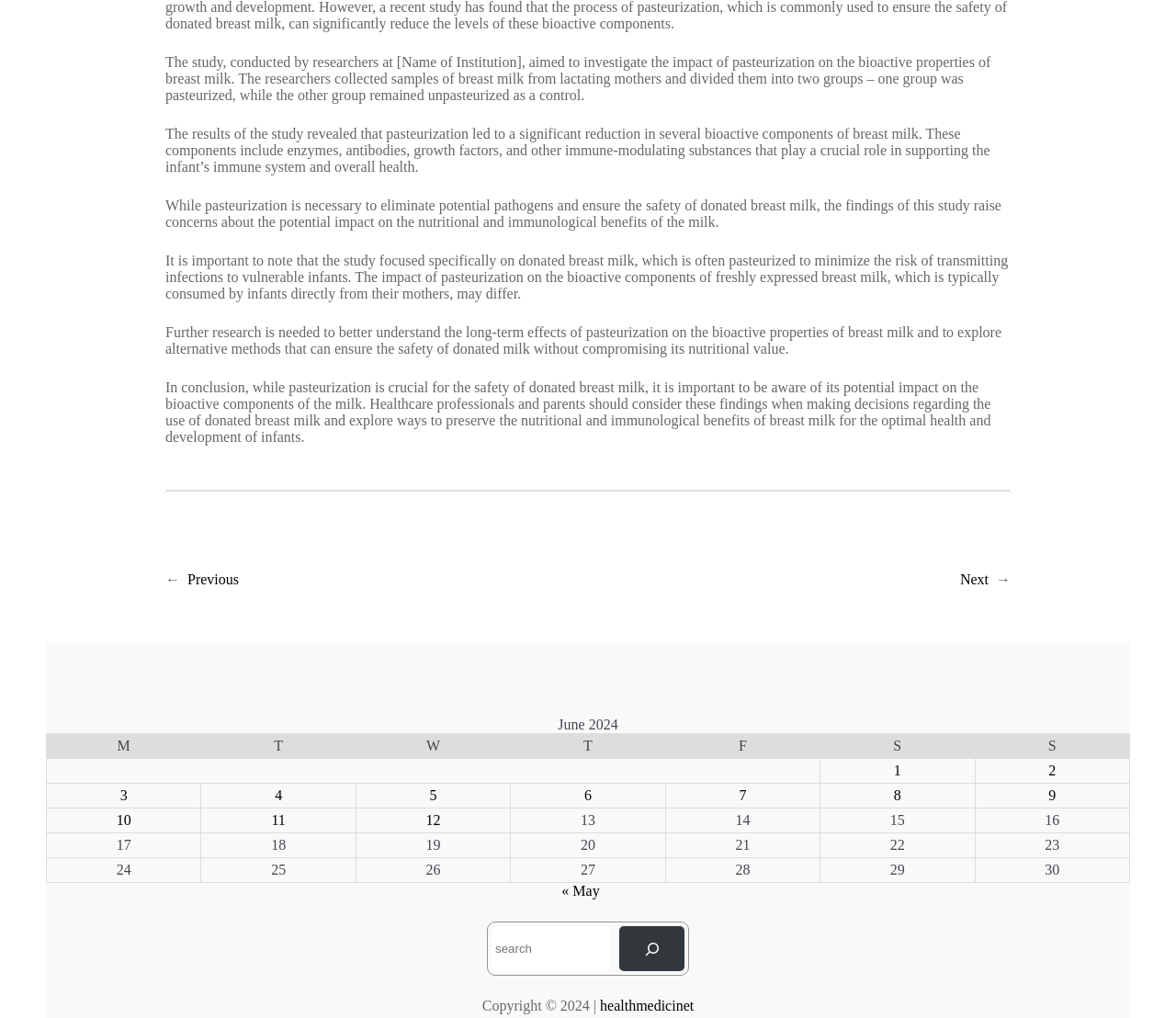Locate the UI element described by name="s" placeholder="search" and provide its bounding box coordinates. Use the format (top-left x, top-left y, bottom-right x, bottom-right y) with all values as floating point numbers between 0 and 1.

[0.418, 0.91, 0.519, 0.954]